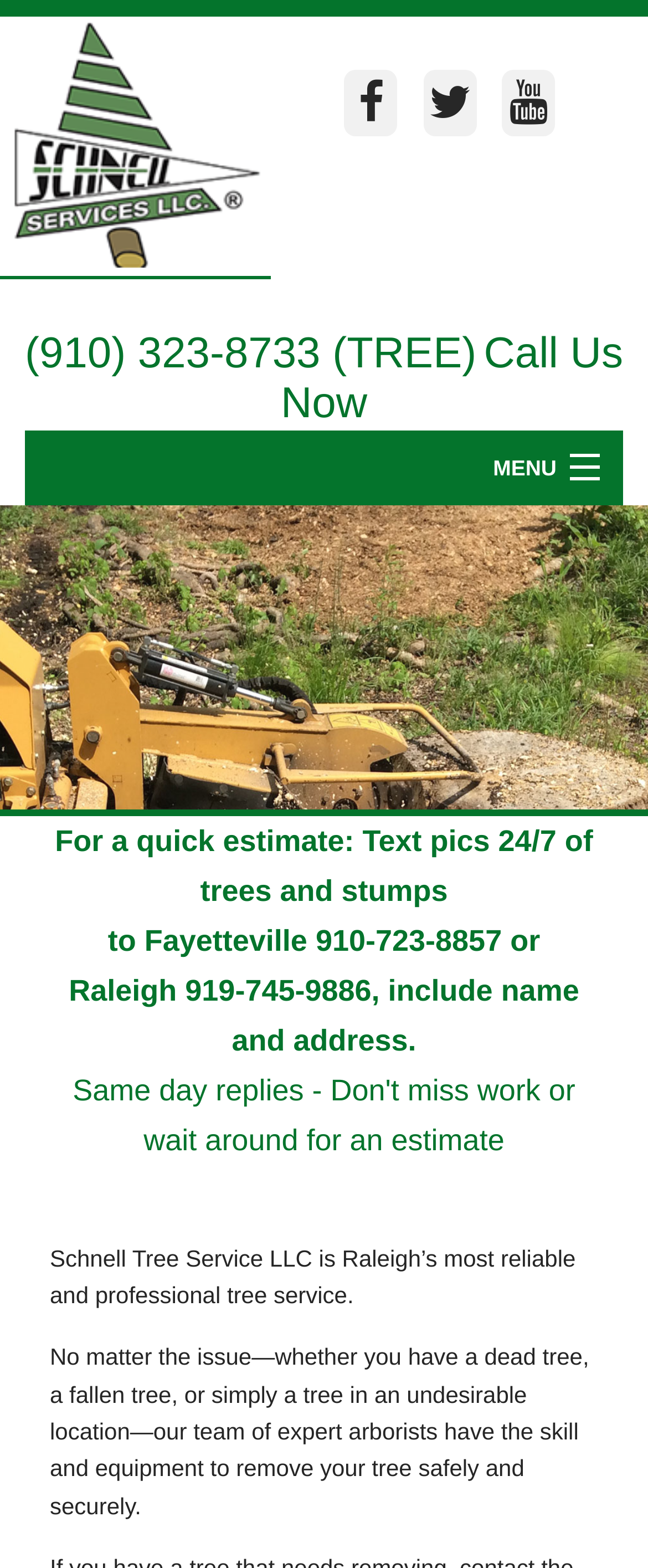What is the company's phone number?
Provide a comprehensive and detailed answer to the question.

I found the phone number by looking at the link element with the text '(910) 323-8733 (TREE)' which is located at the top of the page.